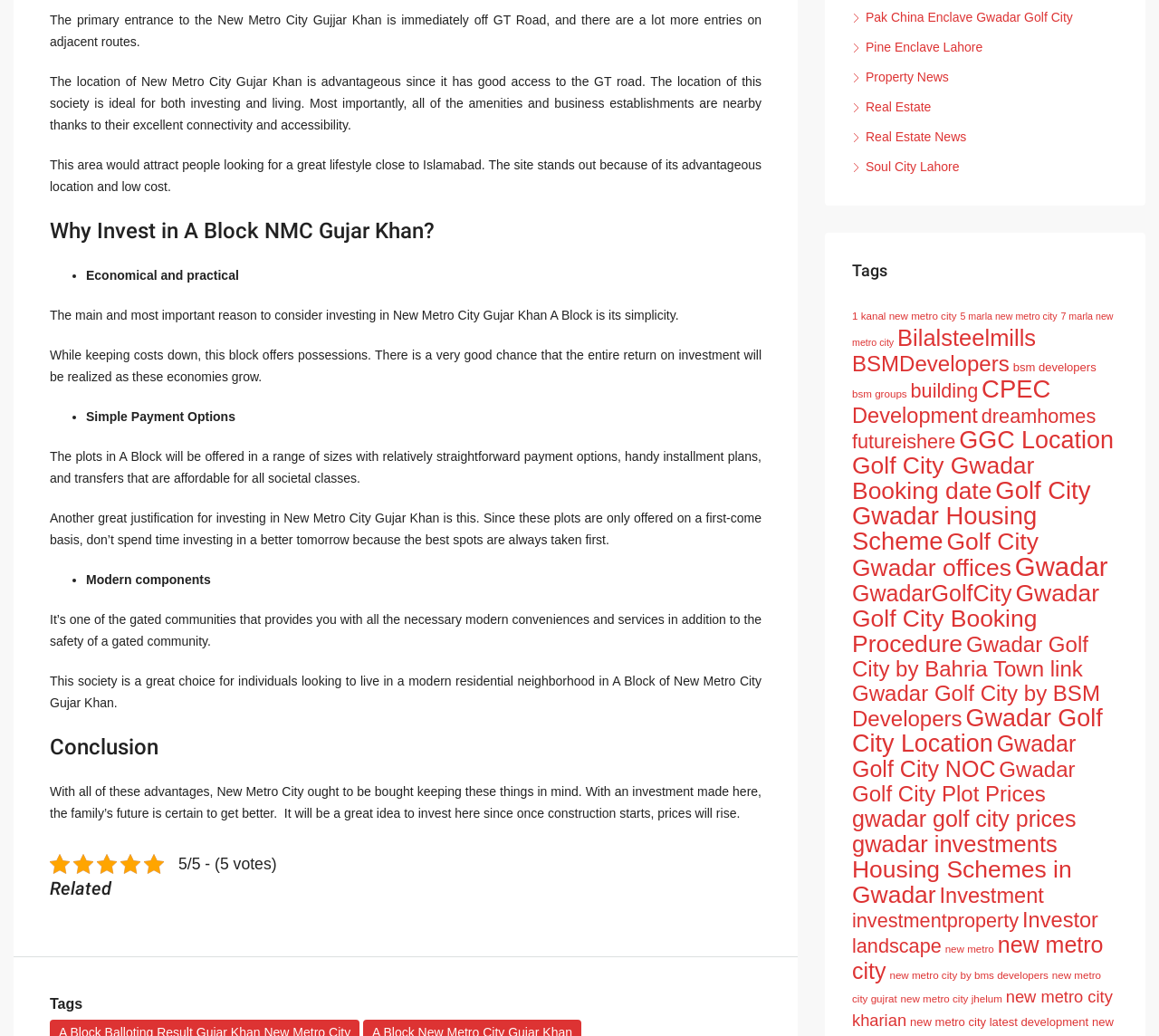Indicate the bounding box coordinates of the element that needs to be clicked to satisfy the following instruction: "Click on 'Tags'". The coordinates should be four float numbers between 0 and 1, i.e., [left, top, right, bottom].

[0.043, 0.961, 0.071, 0.976]